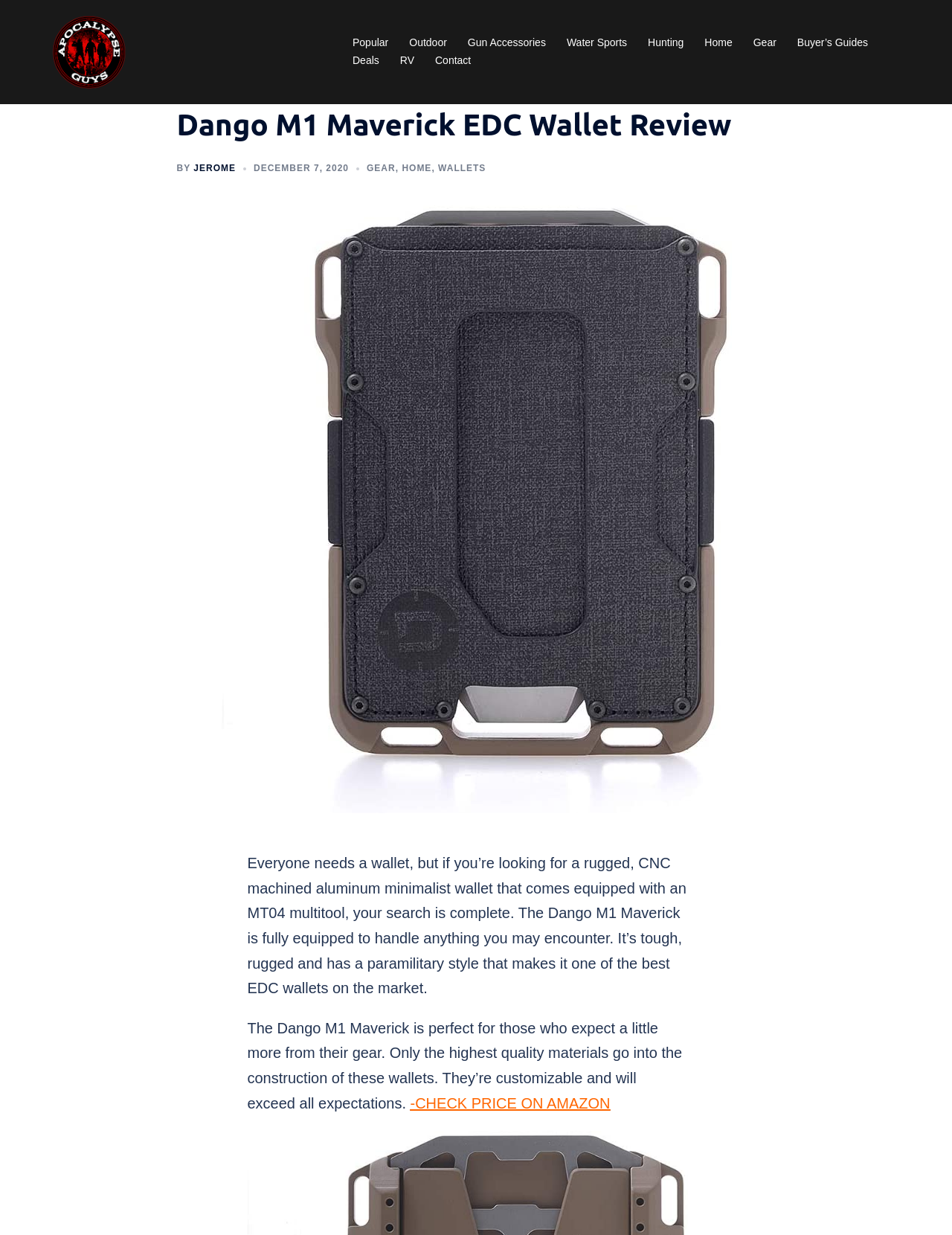Please give a concise answer to this question using a single word or phrase: 
Who is the author of the review?

Jerome